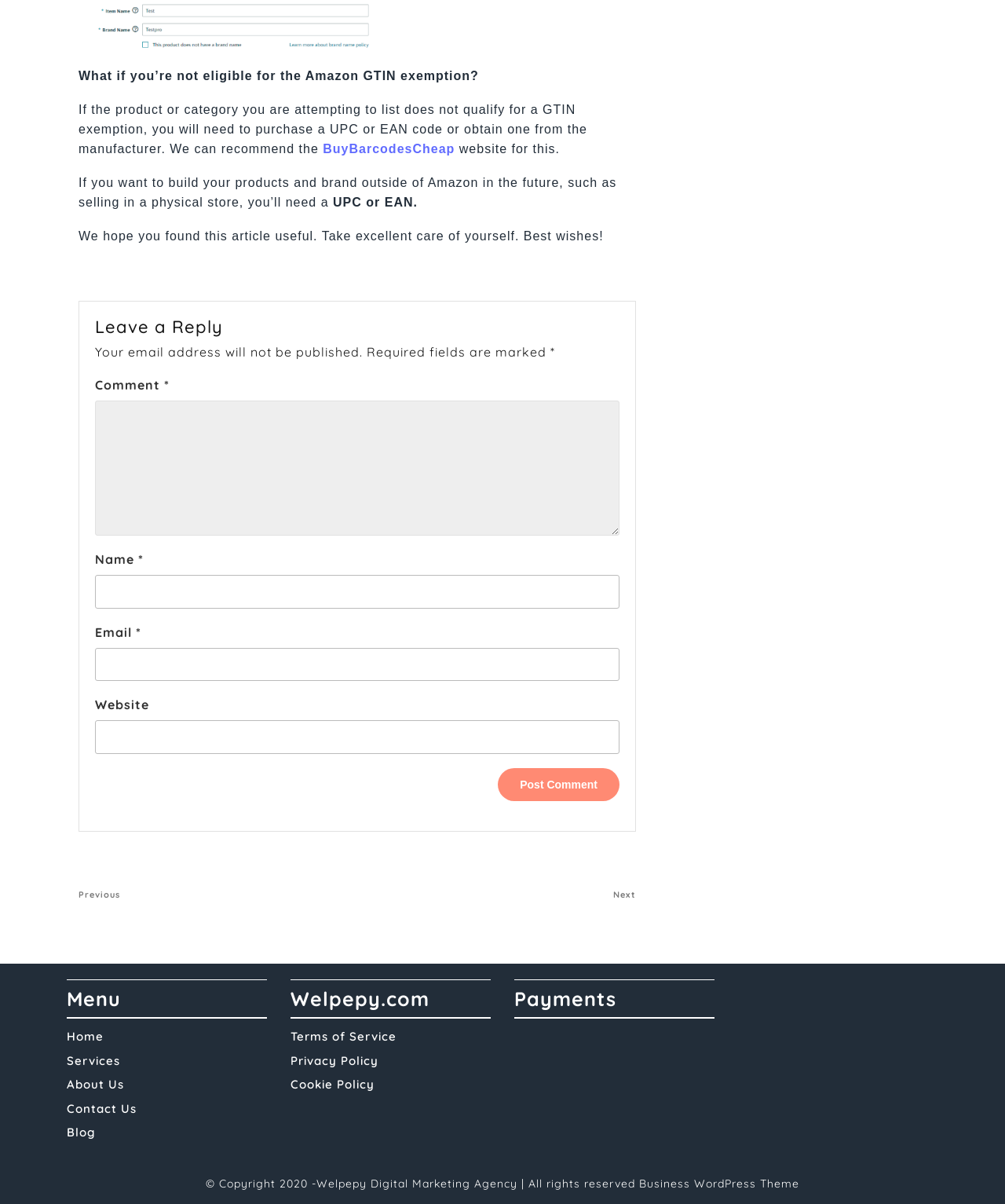What is the topic of the article?
Examine the screenshot and reply with a single word or phrase.

GTIN exemption